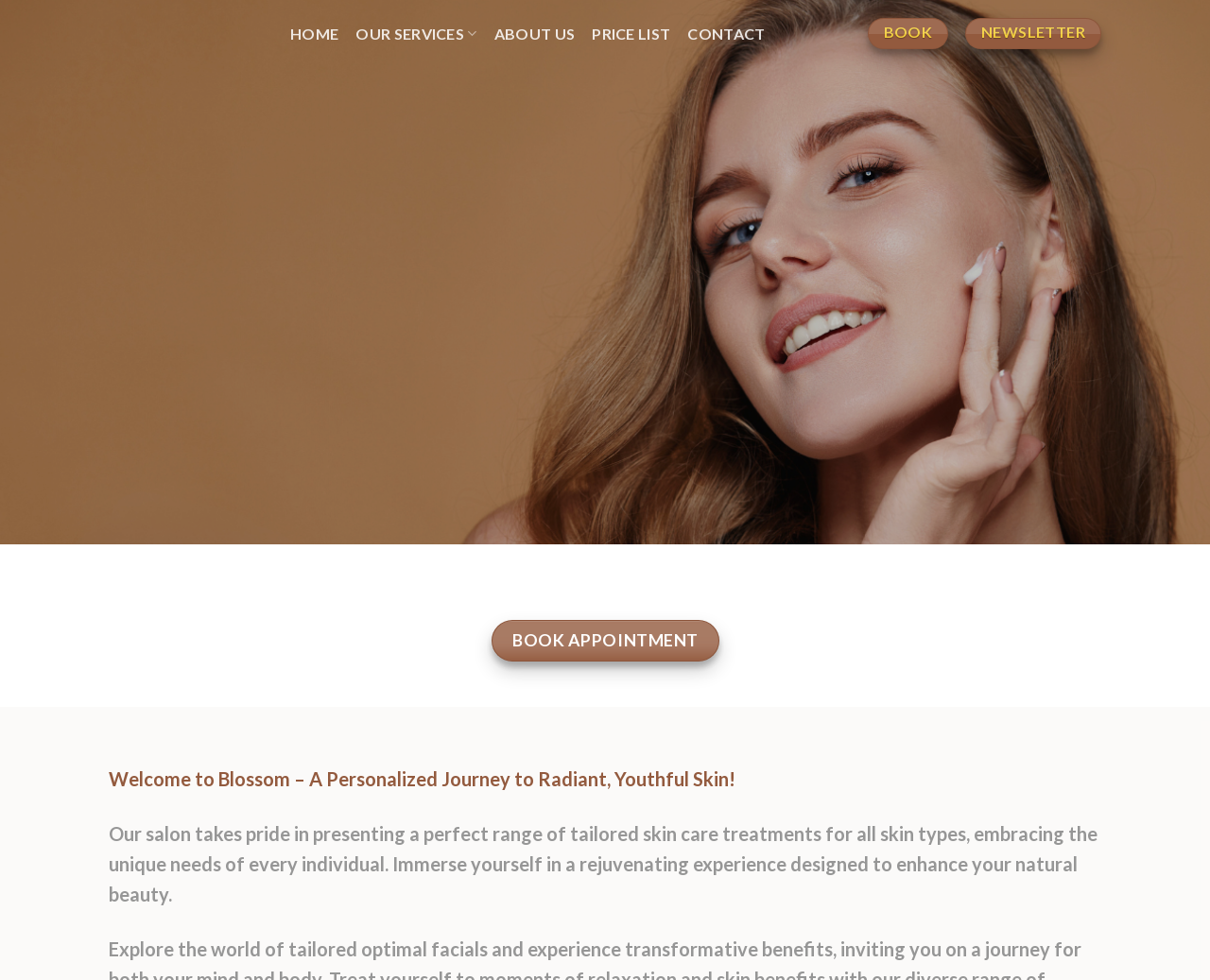Using floating point numbers between 0 and 1, provide the bounding box coordinates in the format (top-left x, top-left y, bottom-right x, bottom-right y). Locate the UI element described here: Contact

[0.568, 0.001, 0.633, 0.068]